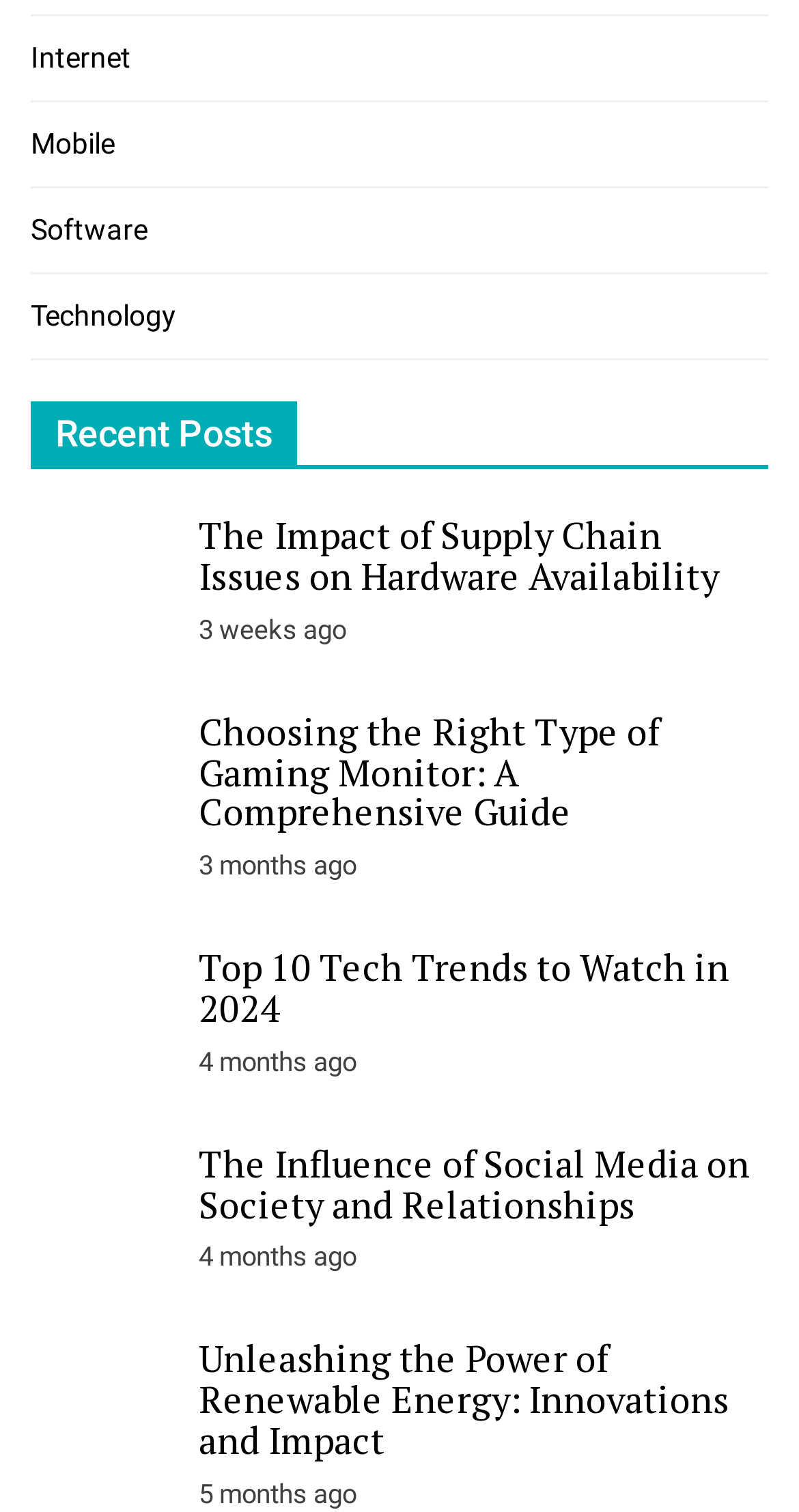Given the description "Technology", provide the bounding box coordinates of the corresponding UI element.

[0.038, 0.198, 0.221, 0.22]